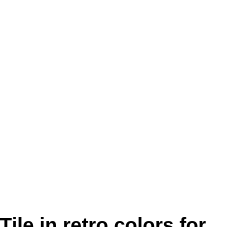Carefully examine the image and provide an in-depth answer to the question: What is the purpose of the image?

The image is part of a feature discussing 36 places to find authentic retro tiles, which suggests that the purpose of the image is to showcase these tiles and provide inspiration for those looking to incorporate them into their home decor.